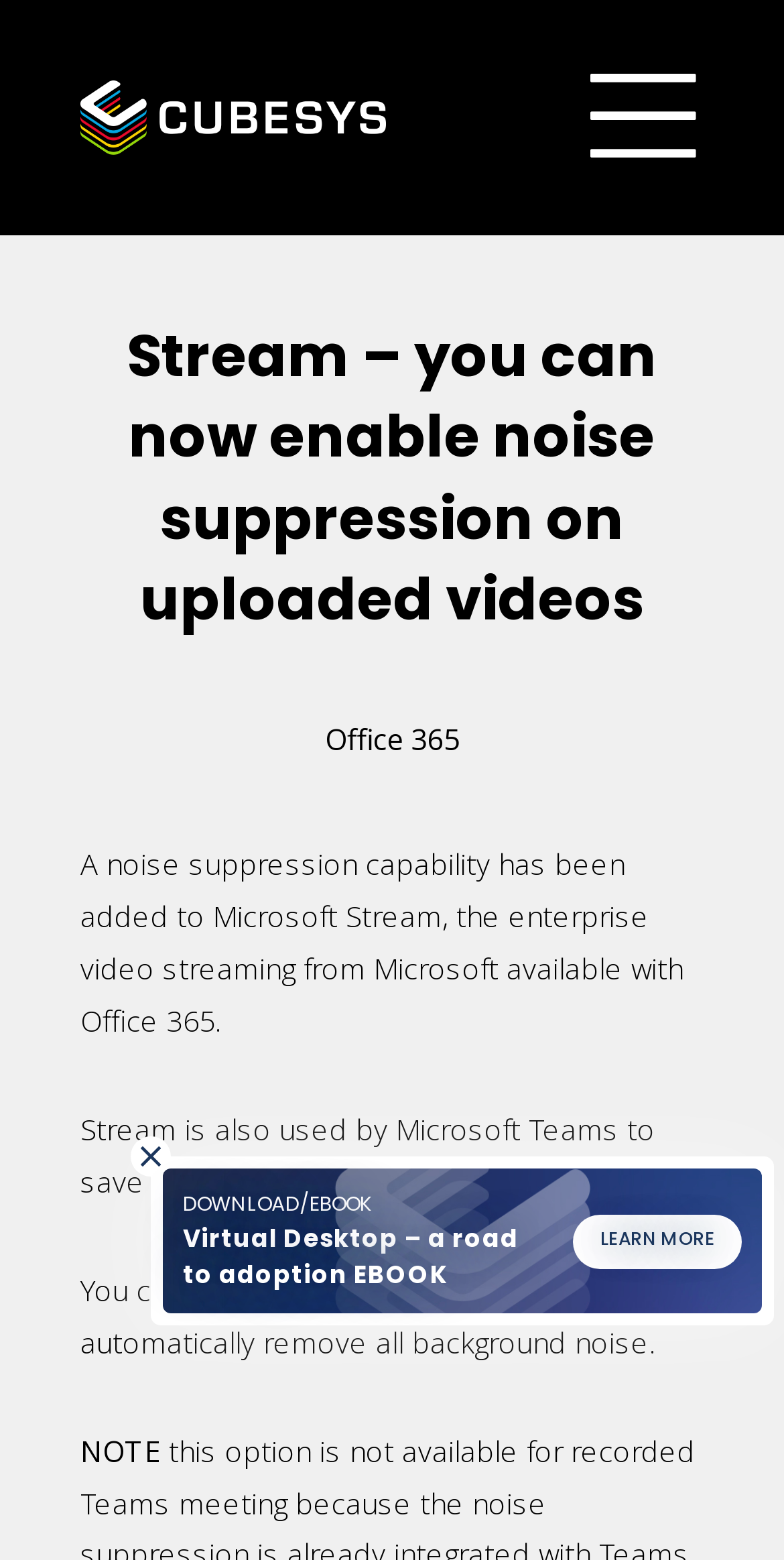What is the purpose of Microsoft Stream?
Using the image as a reference, answer the question with a short word or phrase.

Enterprise video streaming